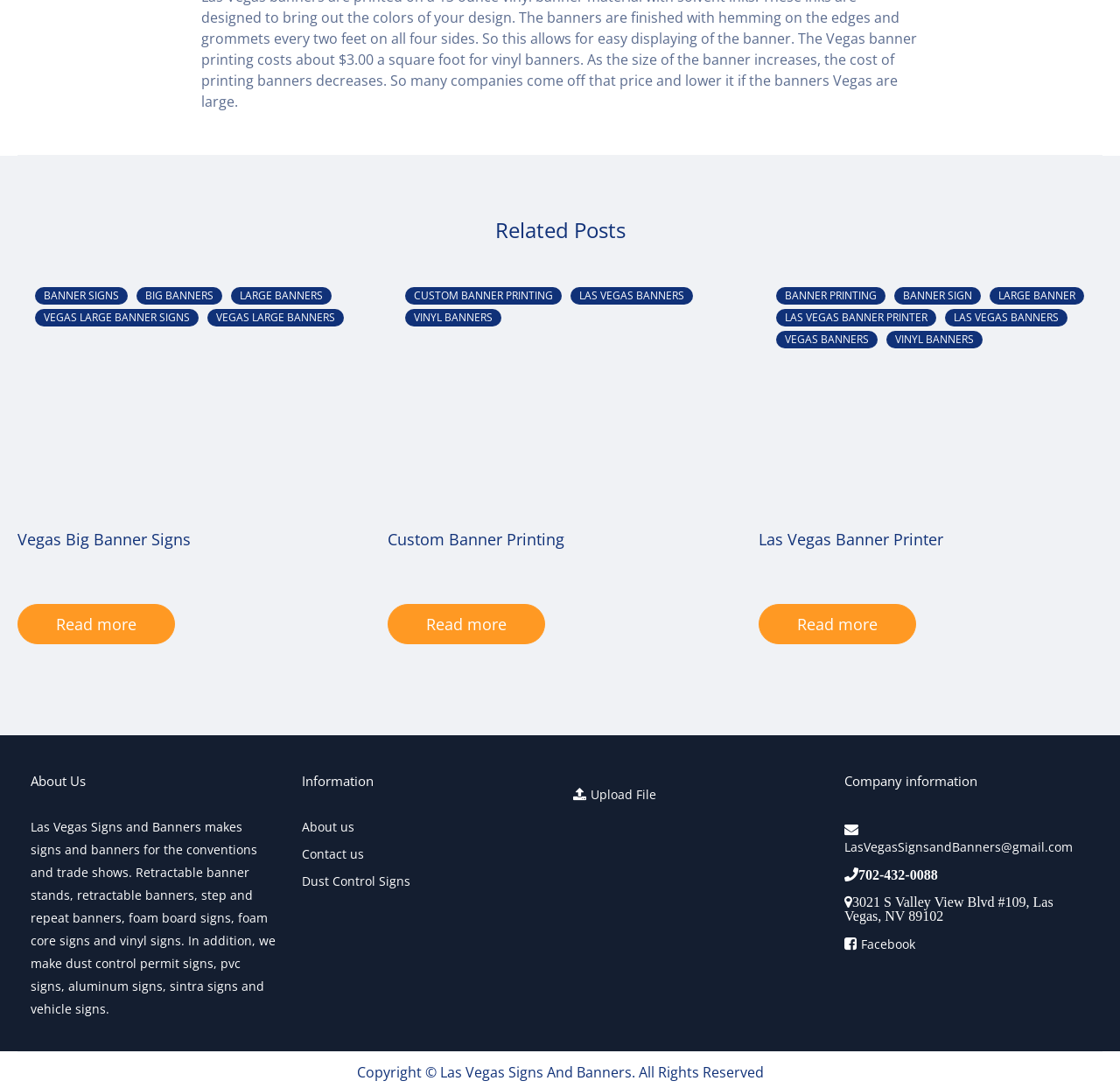Could you provide the bounding box coordinates for the portion of the screen to click to complete this instruction: "Click on 'Related Posts'"?

[0.442, 0.199, 0.558, 0.223]